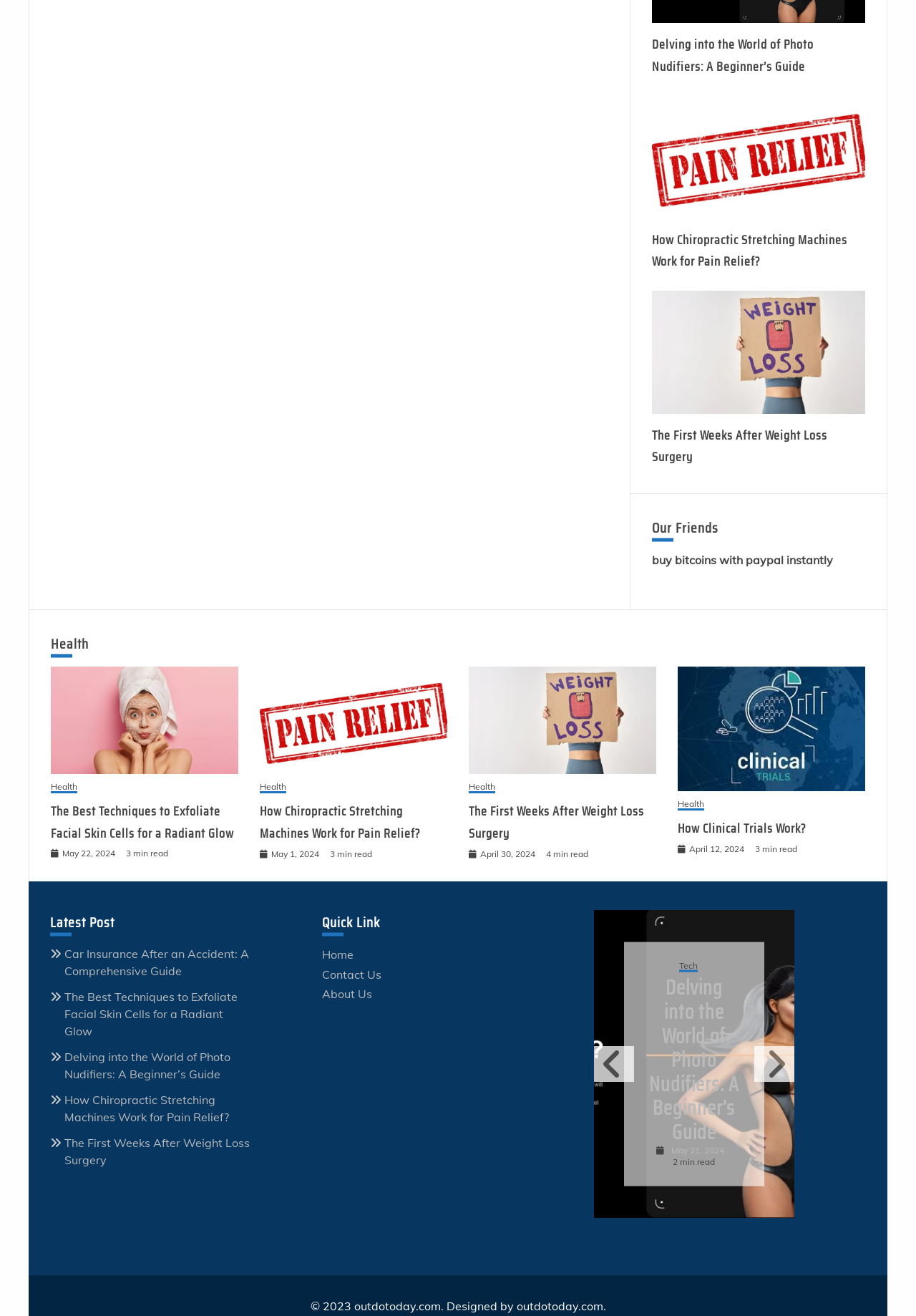Identify the bounding box coordinates of the area that should be clicked in order to complete the given instruction: "Browse the 'Health' category". The bounding box coordinates should be four float numbers between 0 and 1, i.e., [left, top, right, bottom].

[0.055, 0.595, 0.084, 0.603]